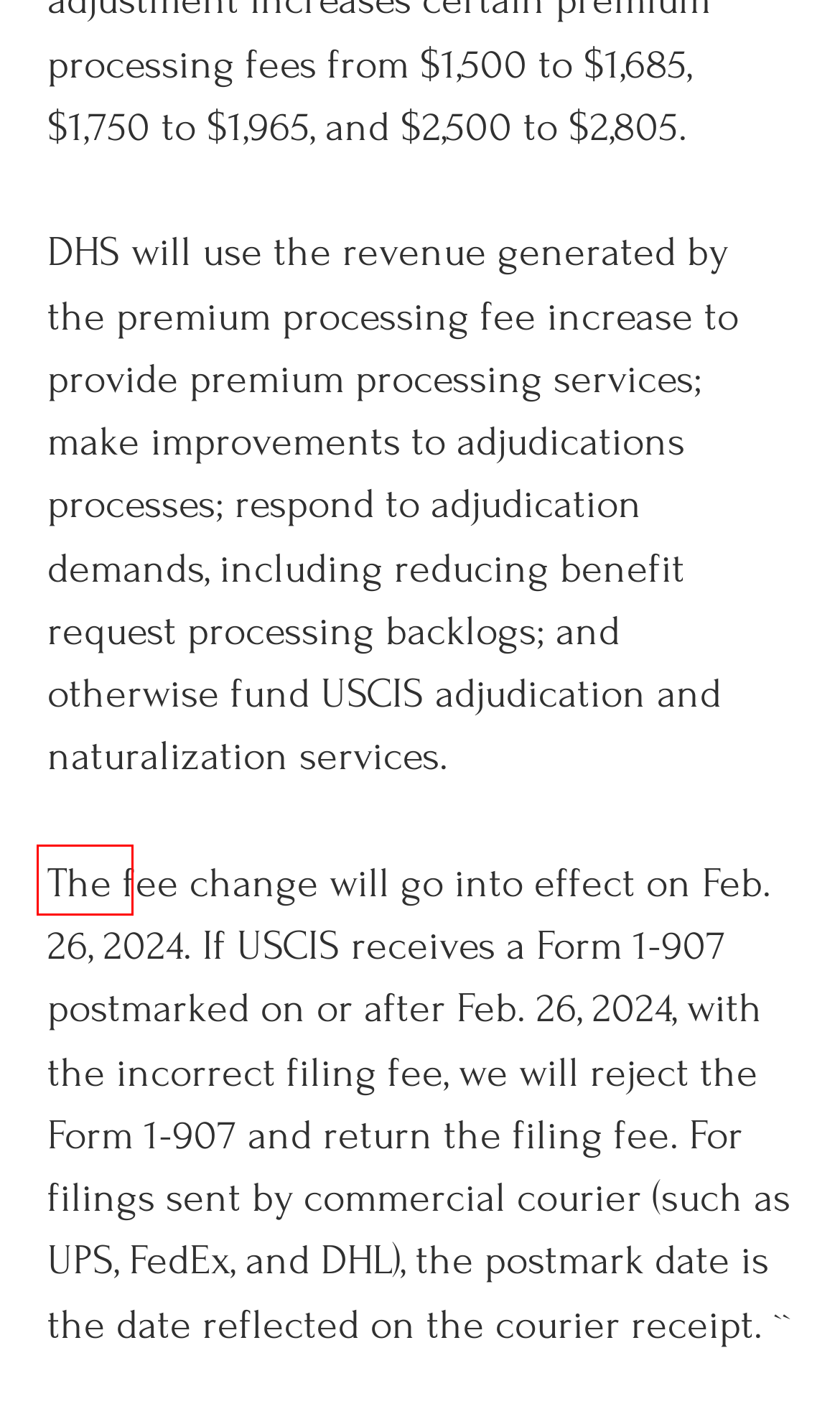Review the webpage screenshot and focus on the UI element within the red bounding box. Select the best-matching webpage description for the new webpage that follows after clicking the highlighted element. Here are the candidates:
A. visas | Wykrota Law Firm
B. uscis | Wykrota Law Firm
C. International Law Firm | Wykrota Law Firm
D. usavisas | Wykrota Law Firm
E. perm | Wykrota Law Firm
F. tps | Wykrota Law Firm
G. E-2 | Wykrota Law Firm
H. eb2 | Wykrota Law Firm

F